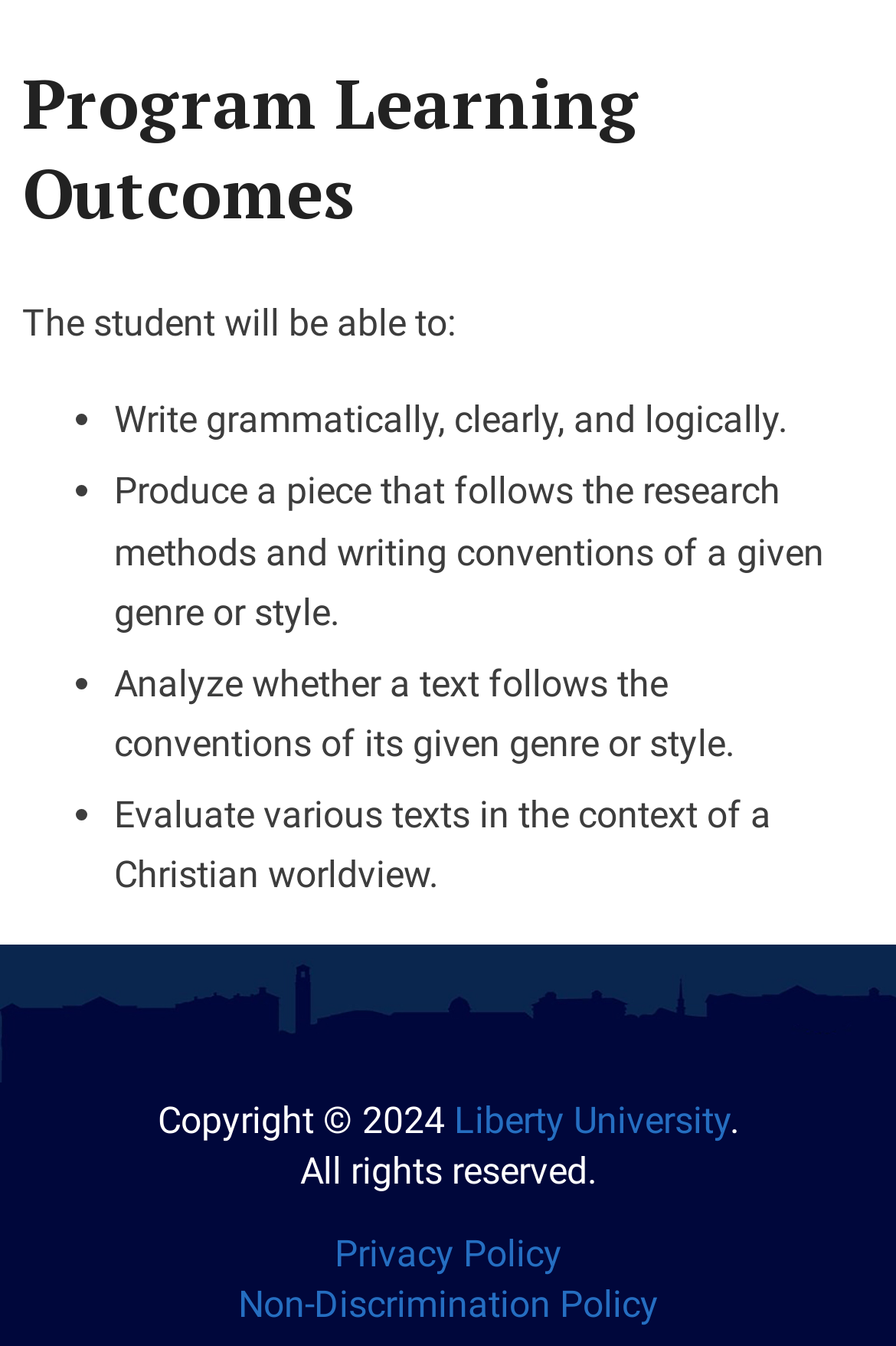What is the name of the university?
Examine the image and give a concise answer in one word or a short phrase.

Liberty University